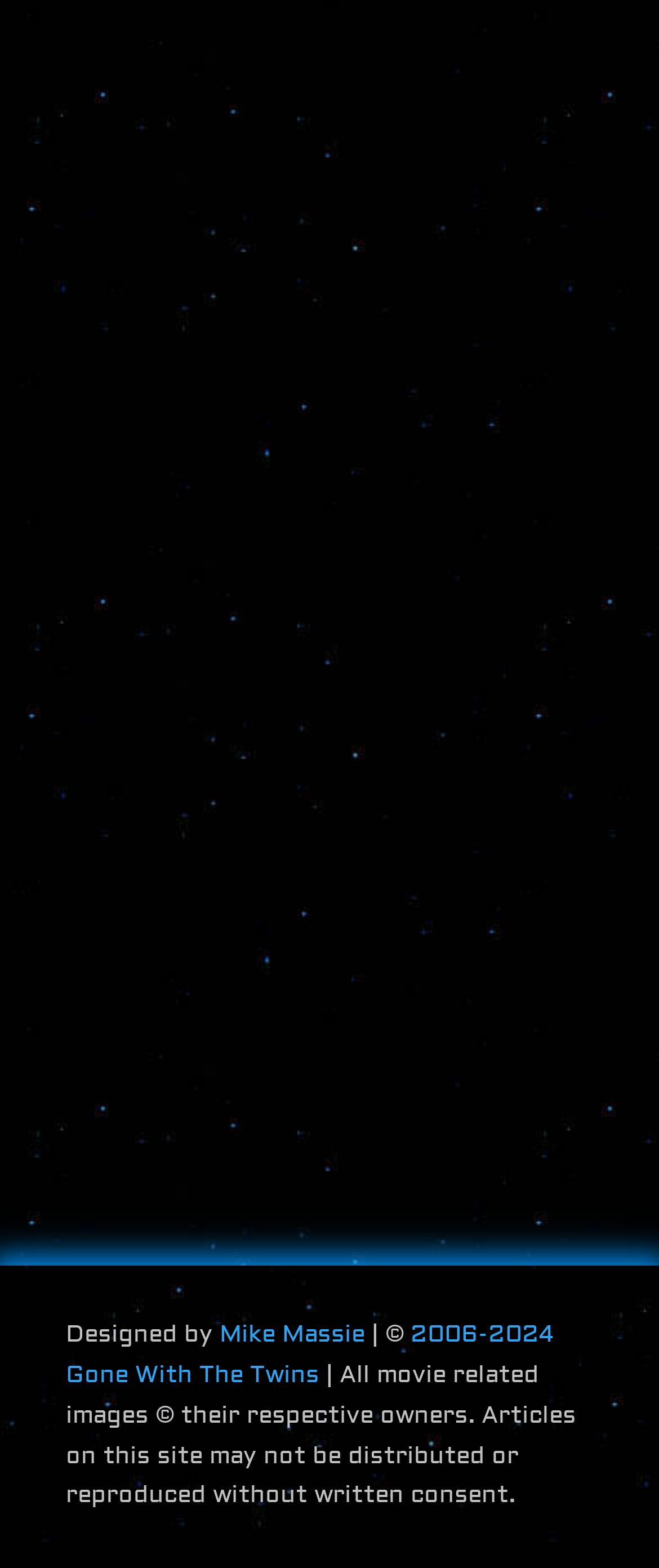Locate the UI element that matches the description Roy Dupuis in the webpage screenshot. Return the bounding box coordinates in the format (top-left x, top-left y, bottom-right x, bottom-right y), with values ranging from 0 to 1.

[0.677, 0.451, 0.885, 0.471]